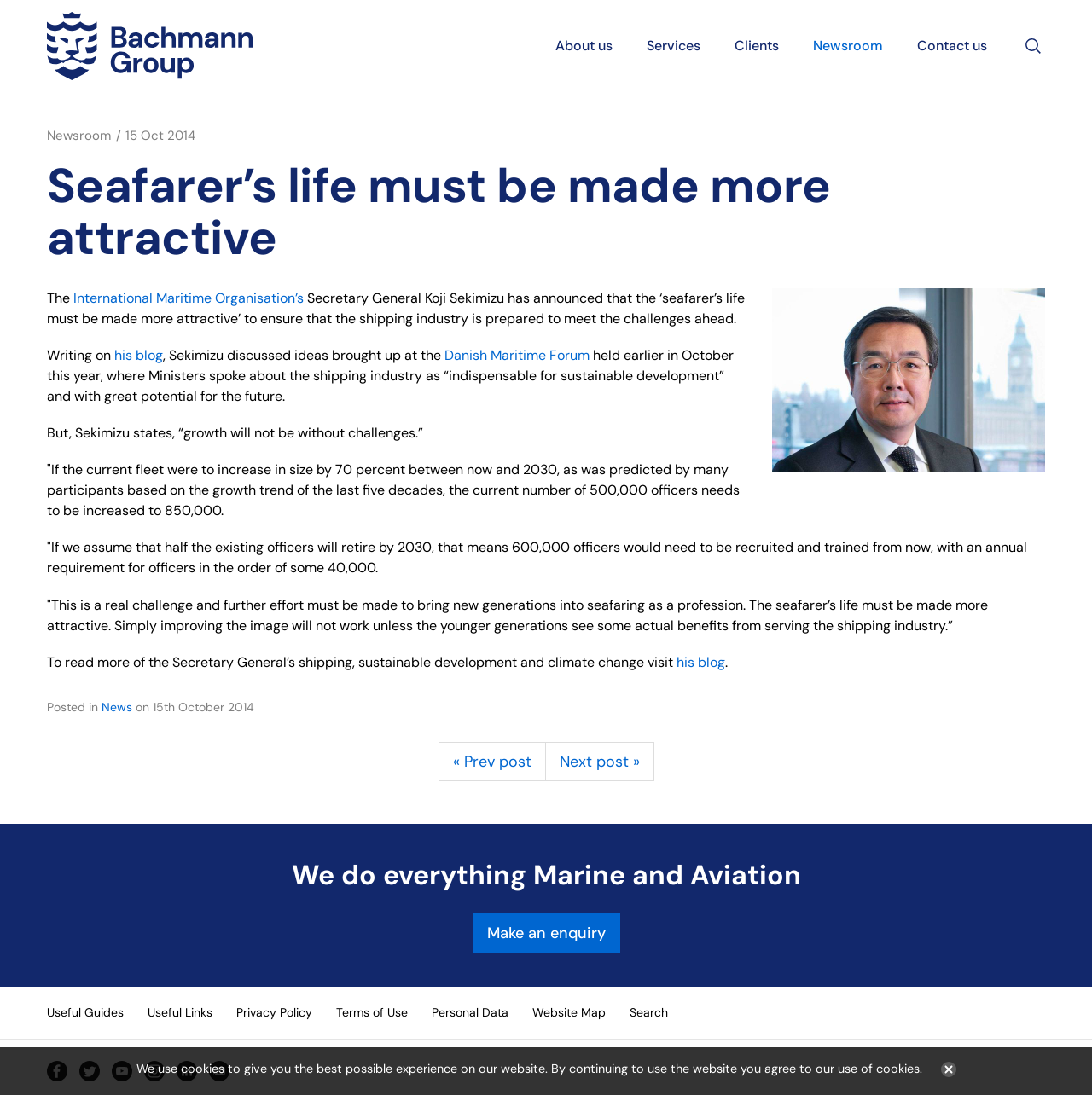Determine the bounding box coordinates of the element that should be clicked to execute the following command: "Visit the International Maritime Organisation’s website".

[0.067, 0.264, 0.278, 0.28]